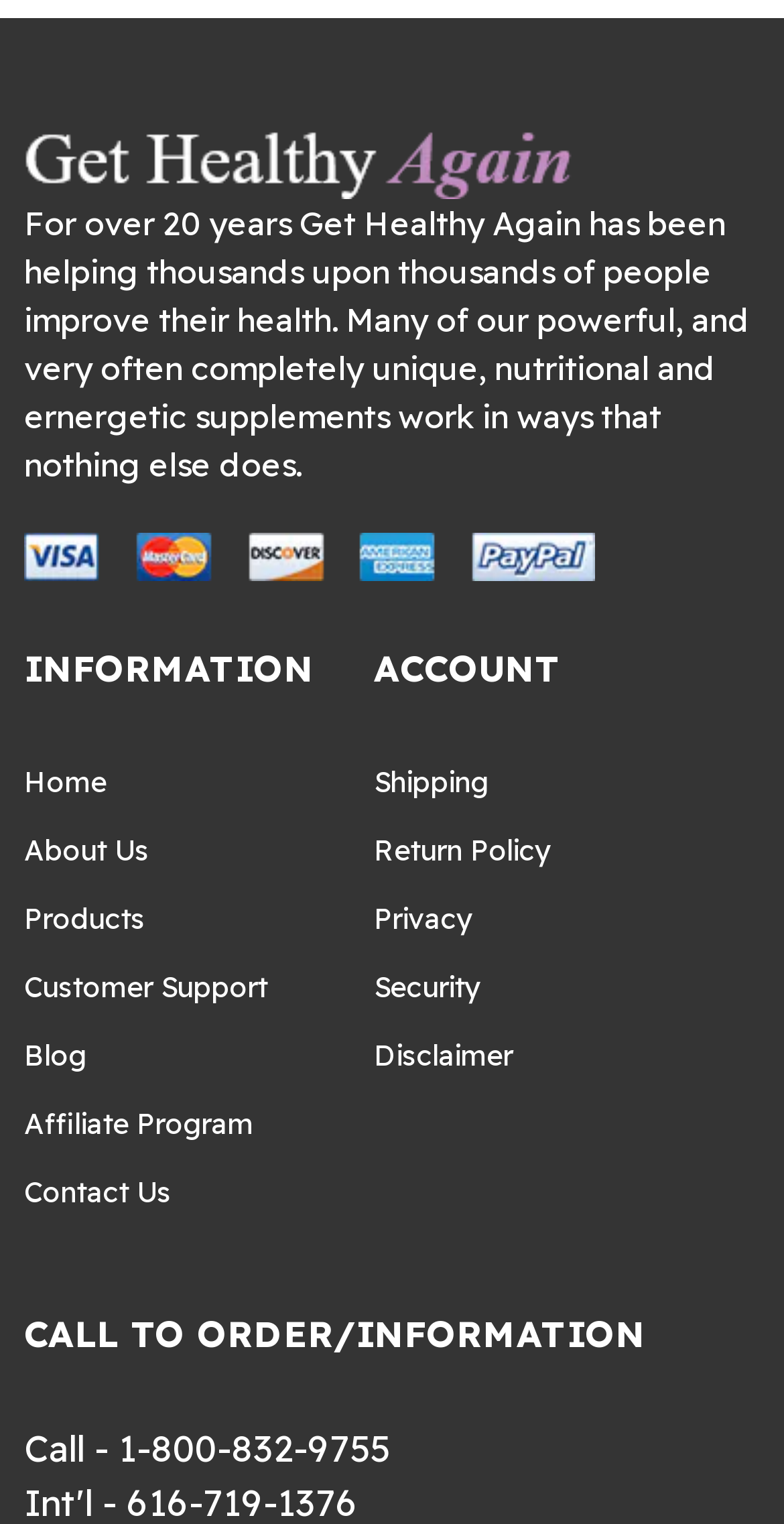What is the name of the company?
Look at the image and respond with a one-word or short phrase answer.

Get Healthy Again